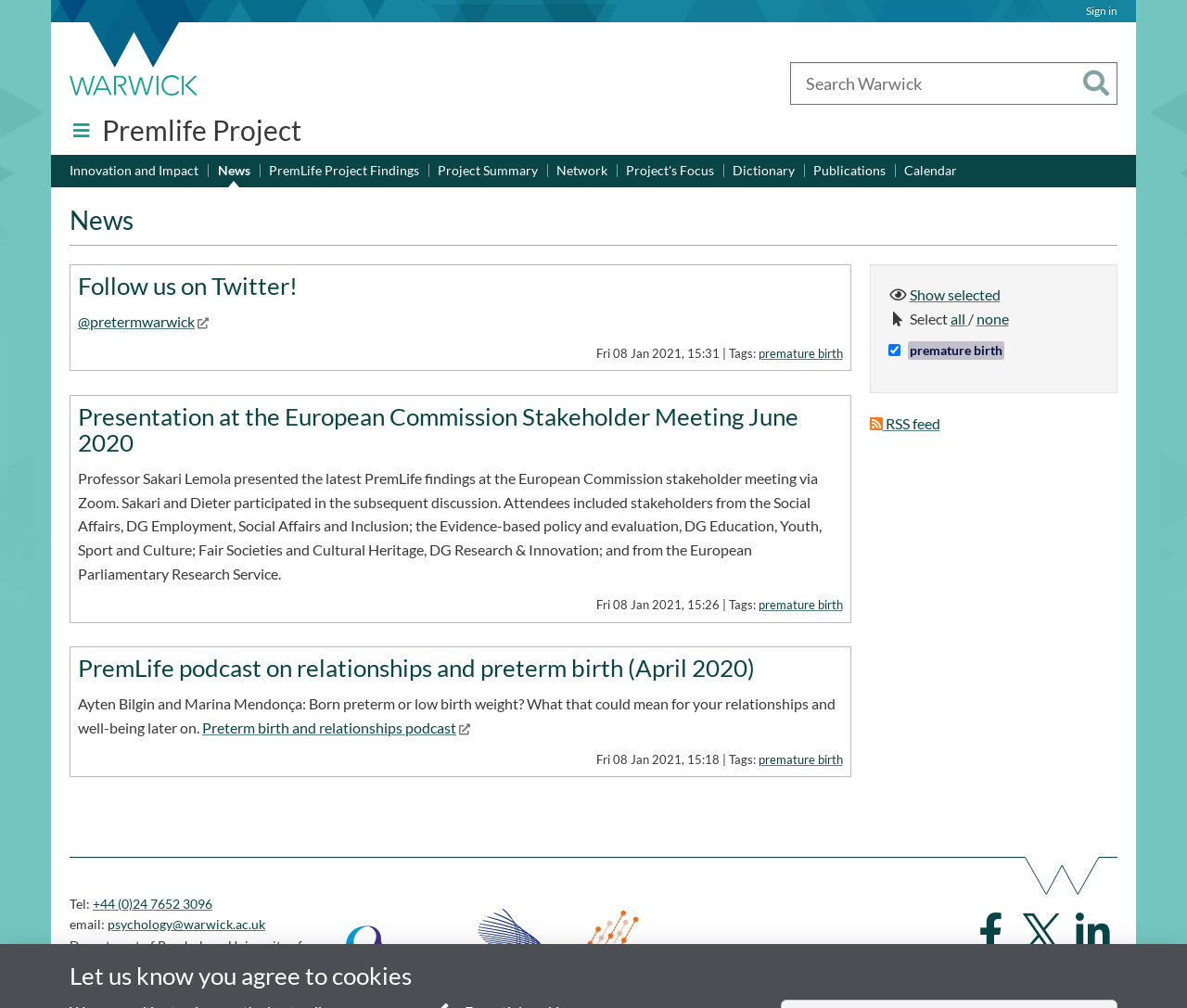Select the bounding box coordinates of the element I need to click to carry out the following instruction: "Search Warwick".

[0.665, 0.062, 0.941, 0.104]